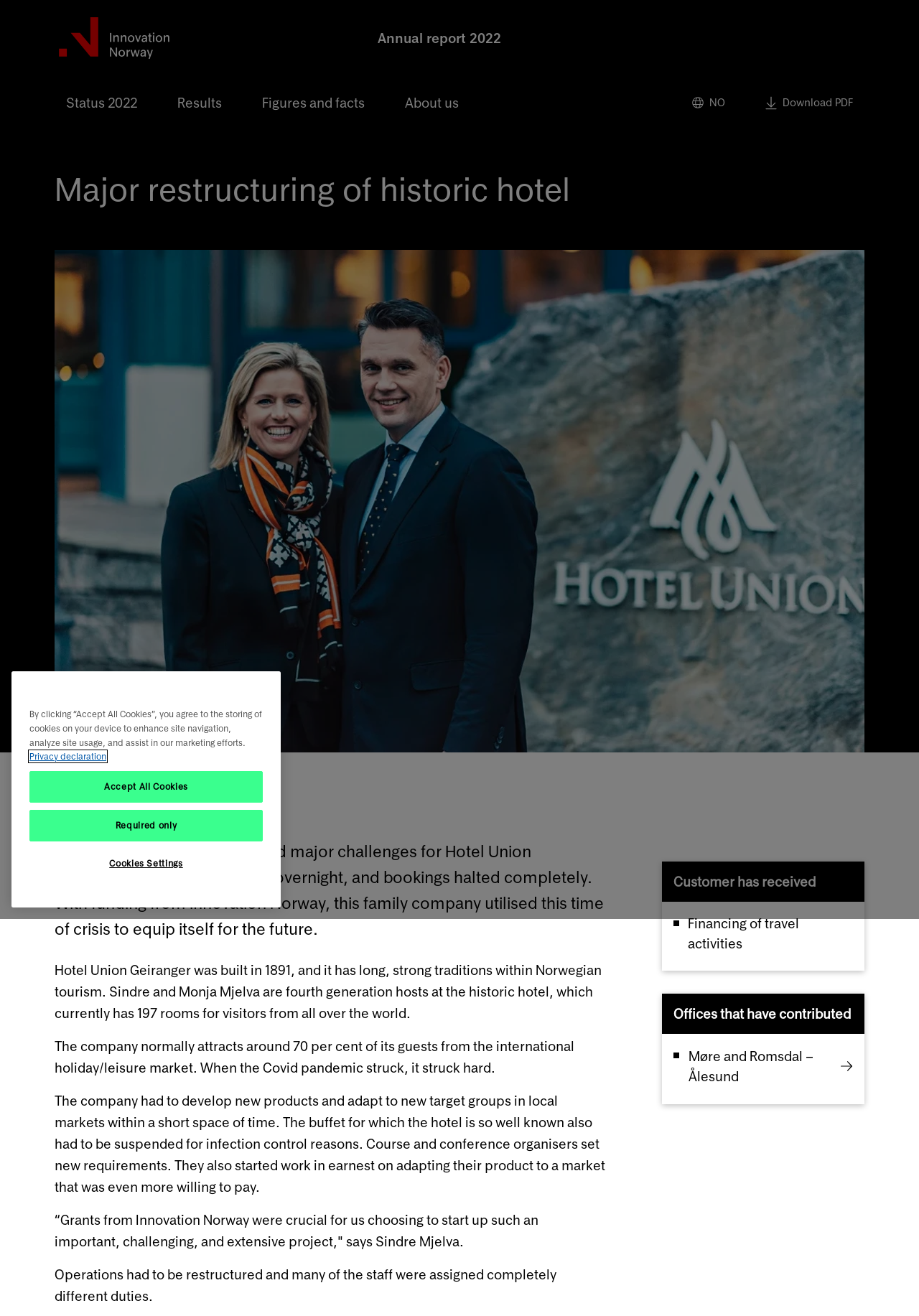Using the provided element description: "Møre and Romsdal – Ålesund", identify the bounding box coordinates. The coordinates should be four floats between 0 and 1 in the order [left, top, right, bottom].

[0.748, 0.794, 0.928, 0.826]